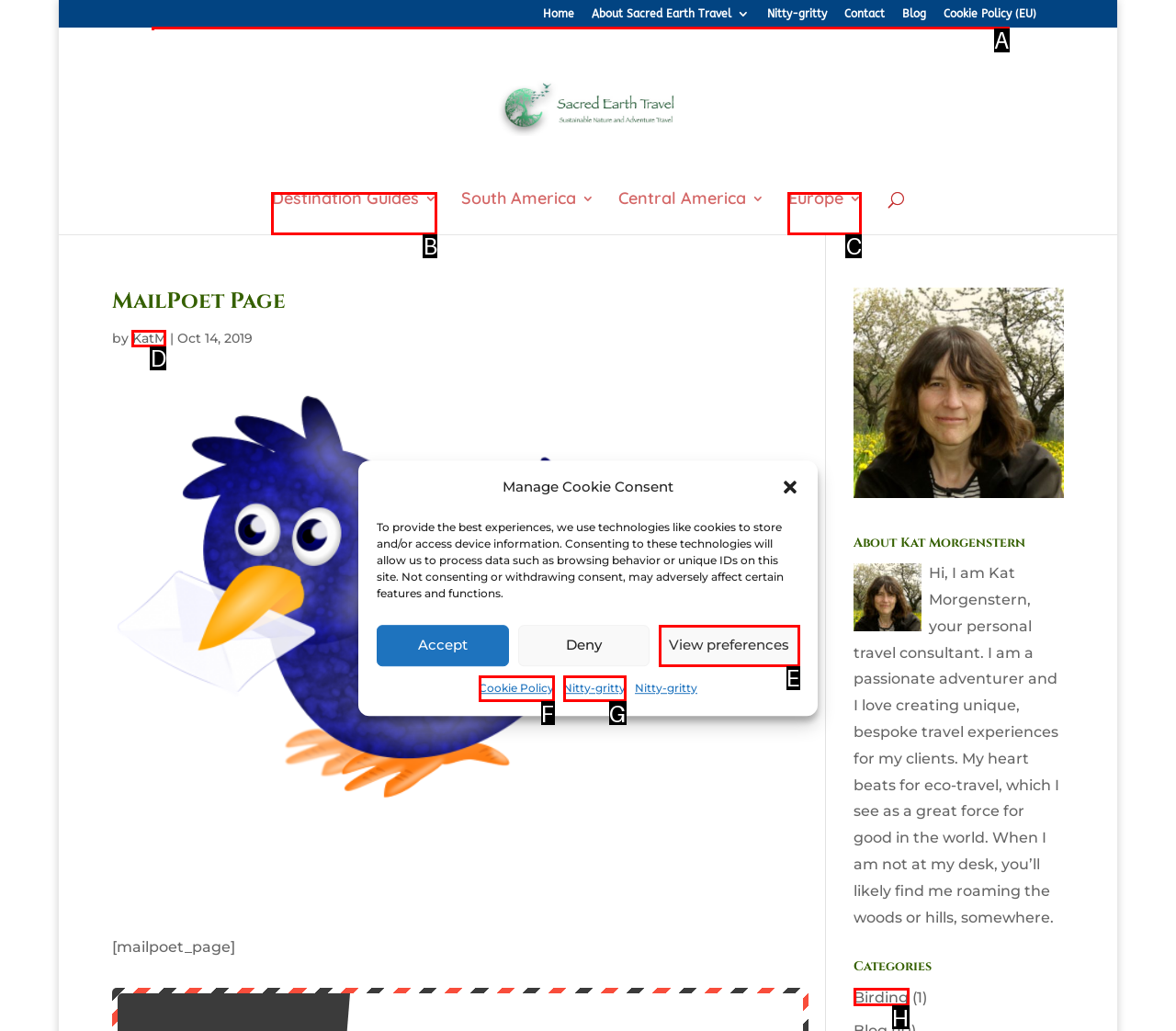Using the description: name="s" placeholder="Search …" title="Search for:", find the HTML element that matches it. Answer with the letter of the chosen option.

A